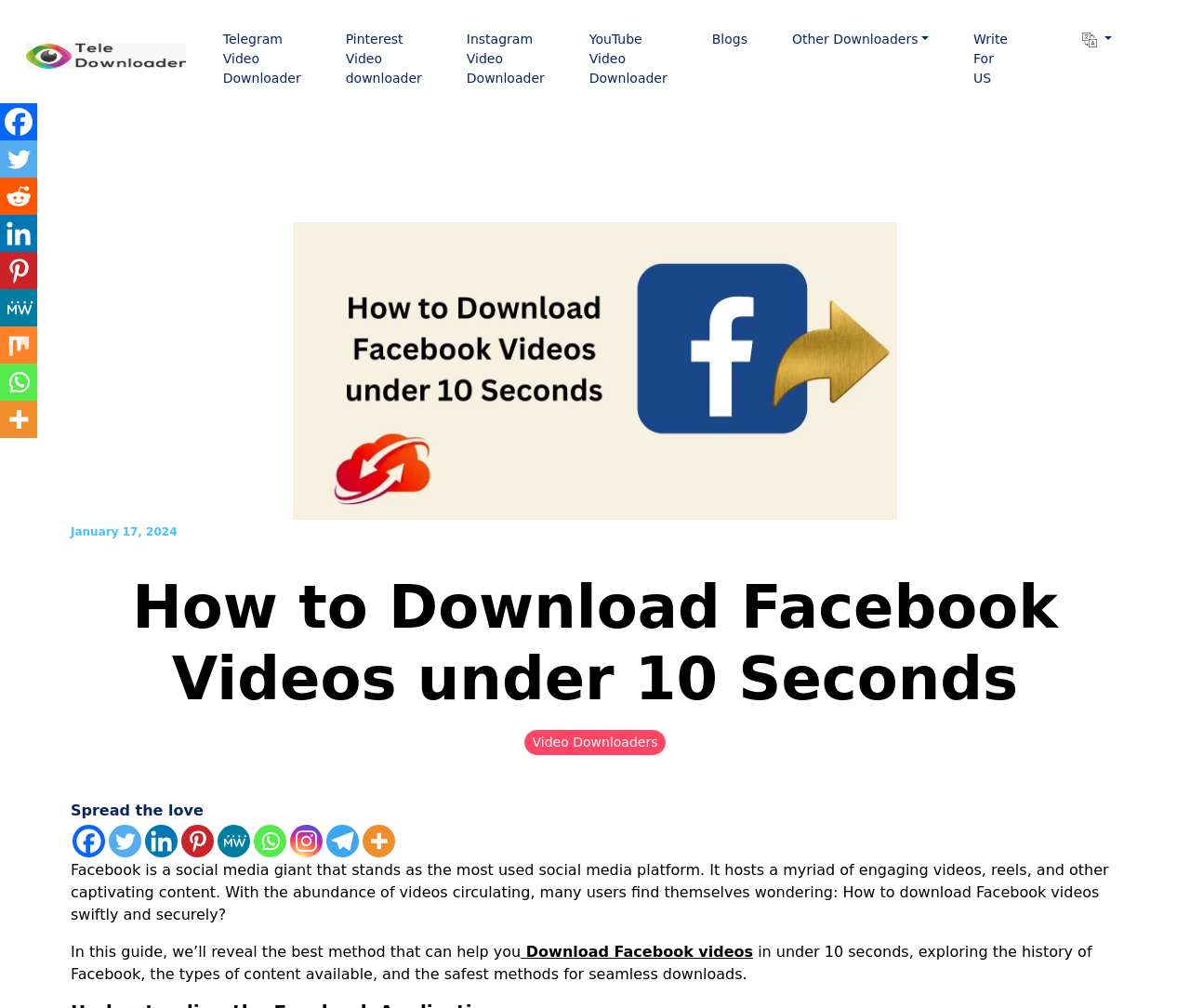Please locate the bounding box coordinates of the element that needs to be clicked to achieve the following instruction: "Click the 'Download PC Software & Mac Apps' link". The coordinates should be four float numbers between 0 and 1, i.e., [left, top, right, bottom].

None